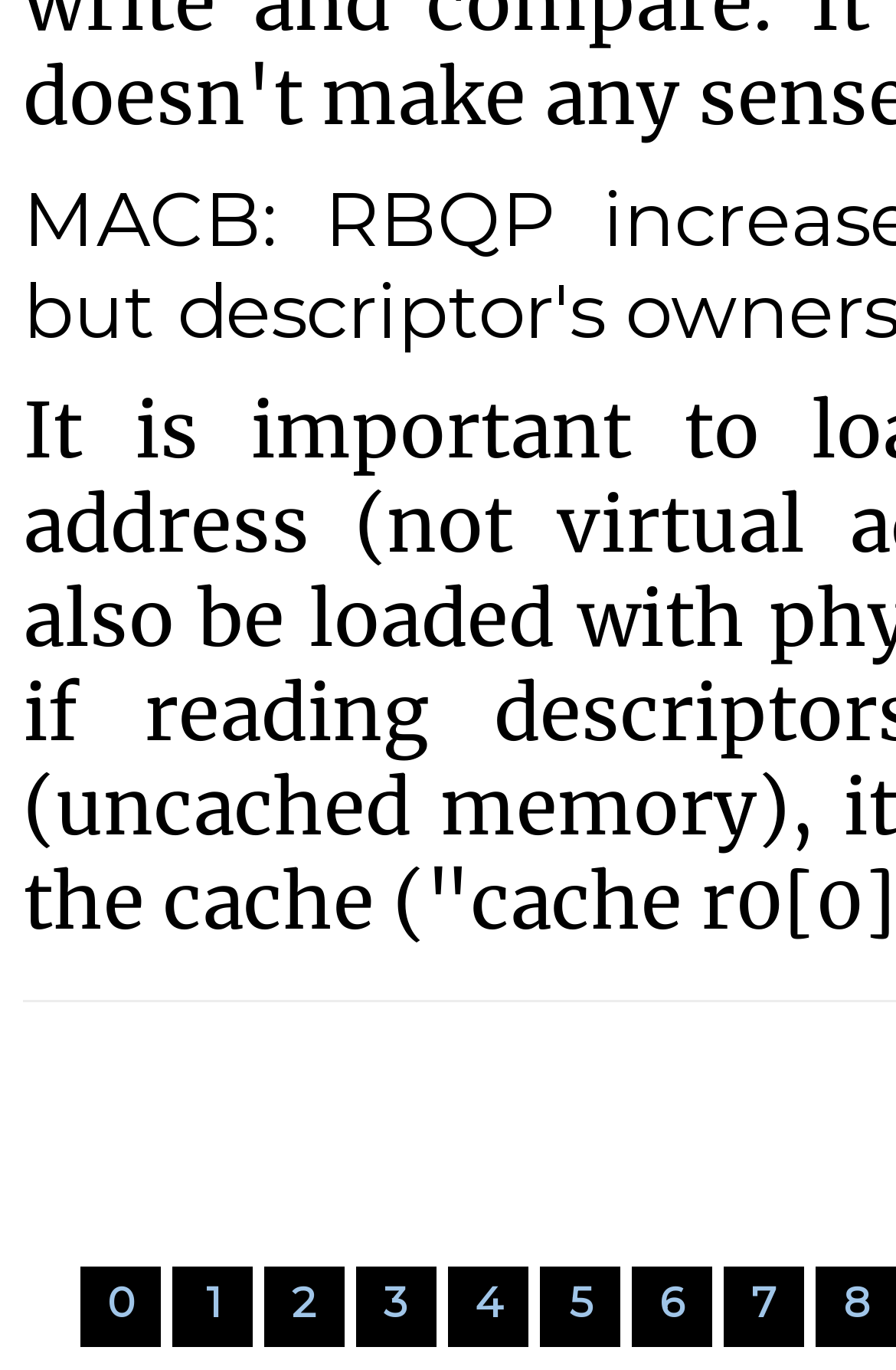How many links are at the bottom of the page?
Please use the visual content to give a single word or phrase answer.

9